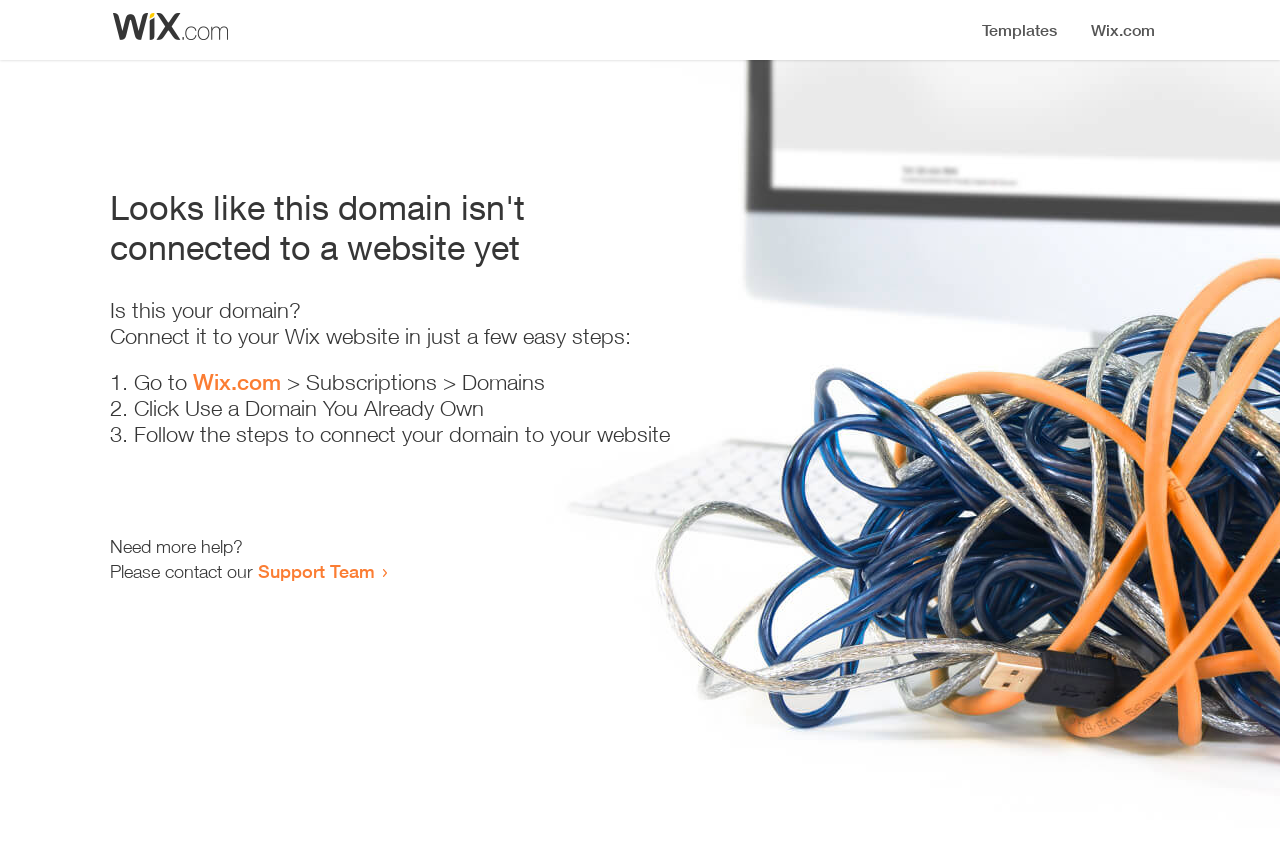Please provide a brief answer to the question using only one word or phrase: 
What is the first step to connect the domain to a website?

Go to Wix.com